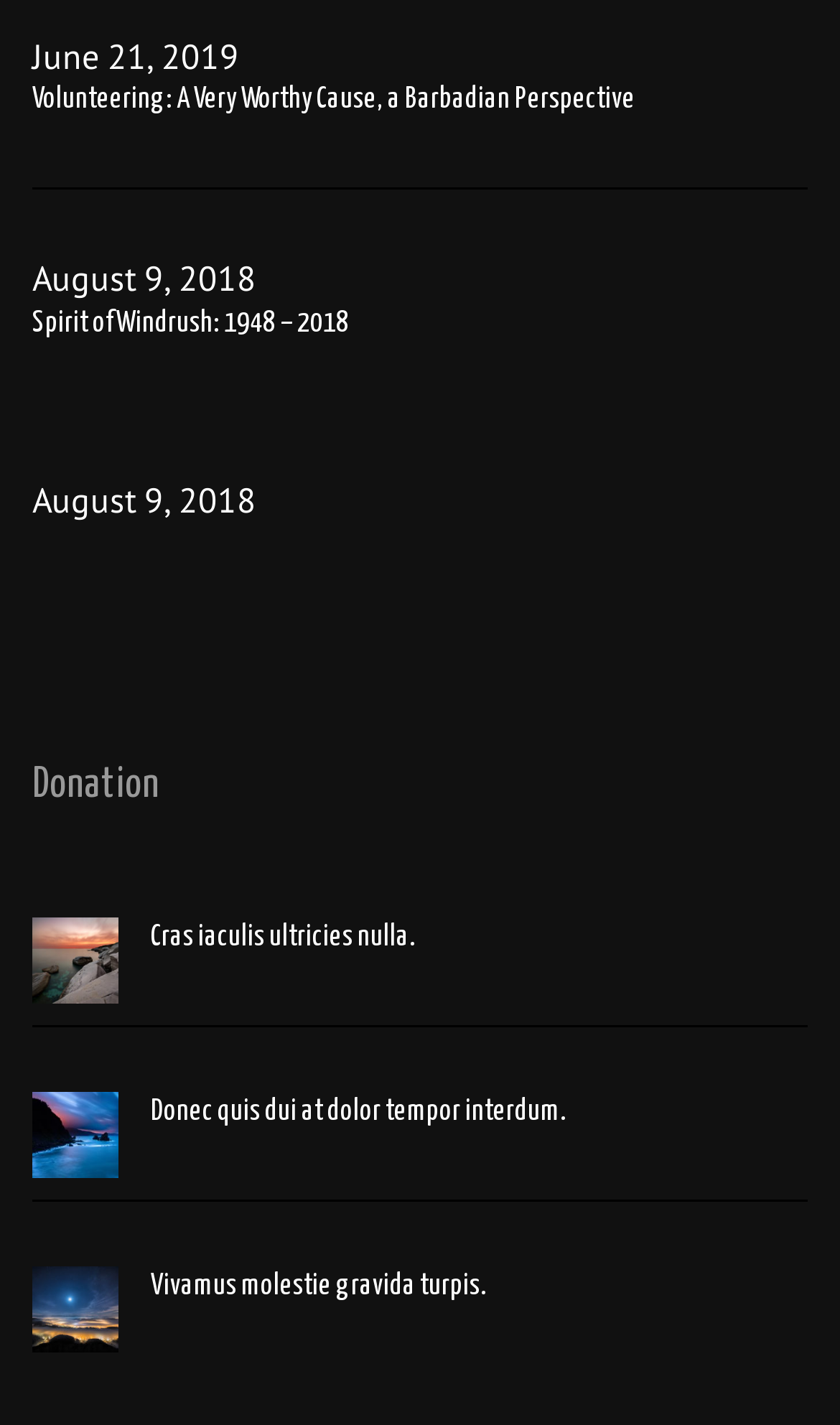How many articles are listed on the webpage?
Based on the image, give a concise answer in the form of a single word or short phrase.

2